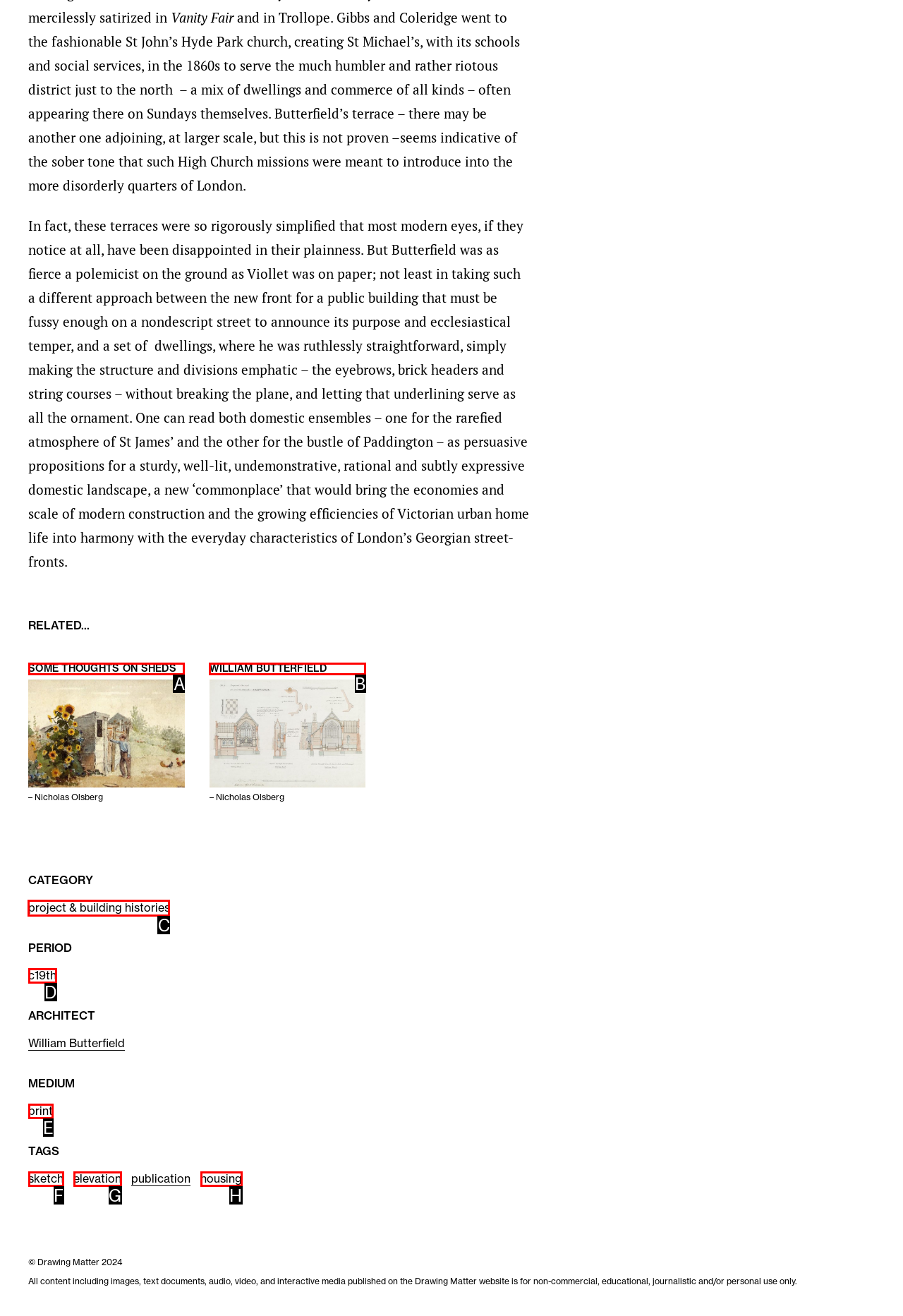Select the proper HTML element to perform the given task: View projects and building histories Answer with the corresponding letter from the provided choices.

C